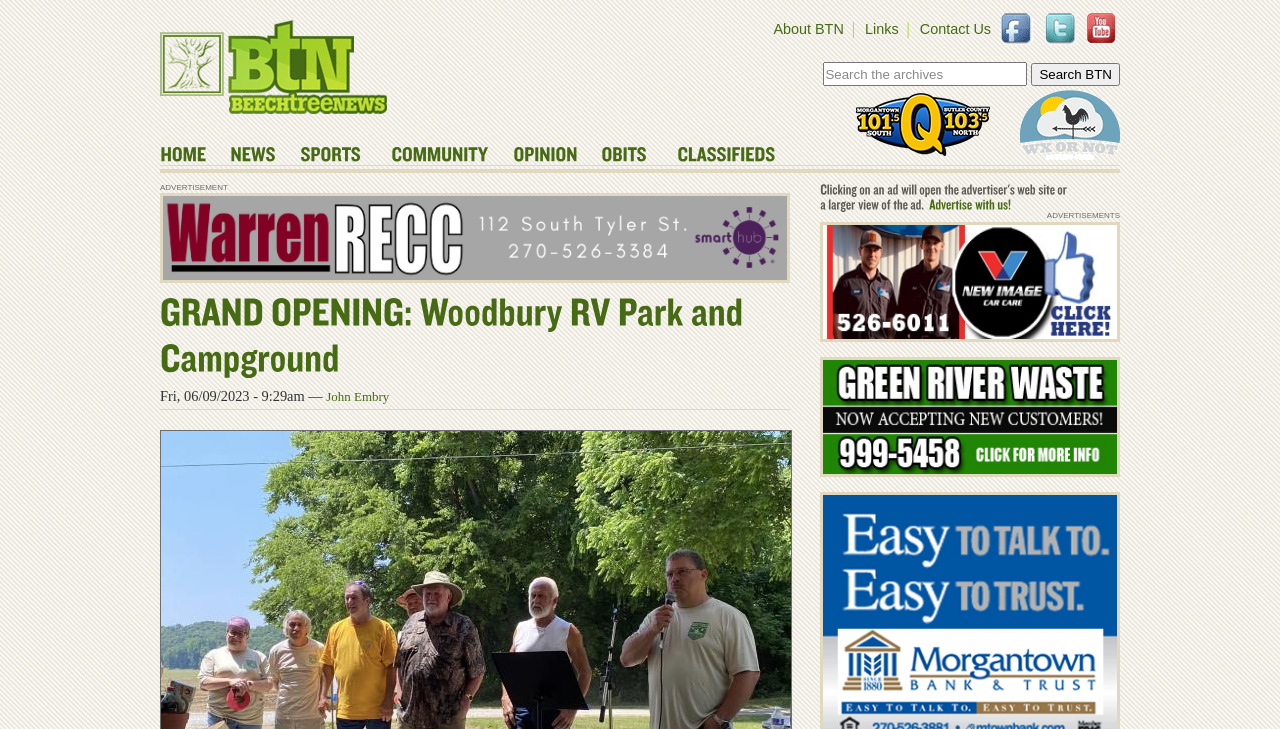Who is the author of the latest article?
Provide an in-depth and detailed answer to the question.

I found the answer by looking at the text 'Fri, 06/09/2023 - 9:29am — John Embry' which is located below the grand opening article.